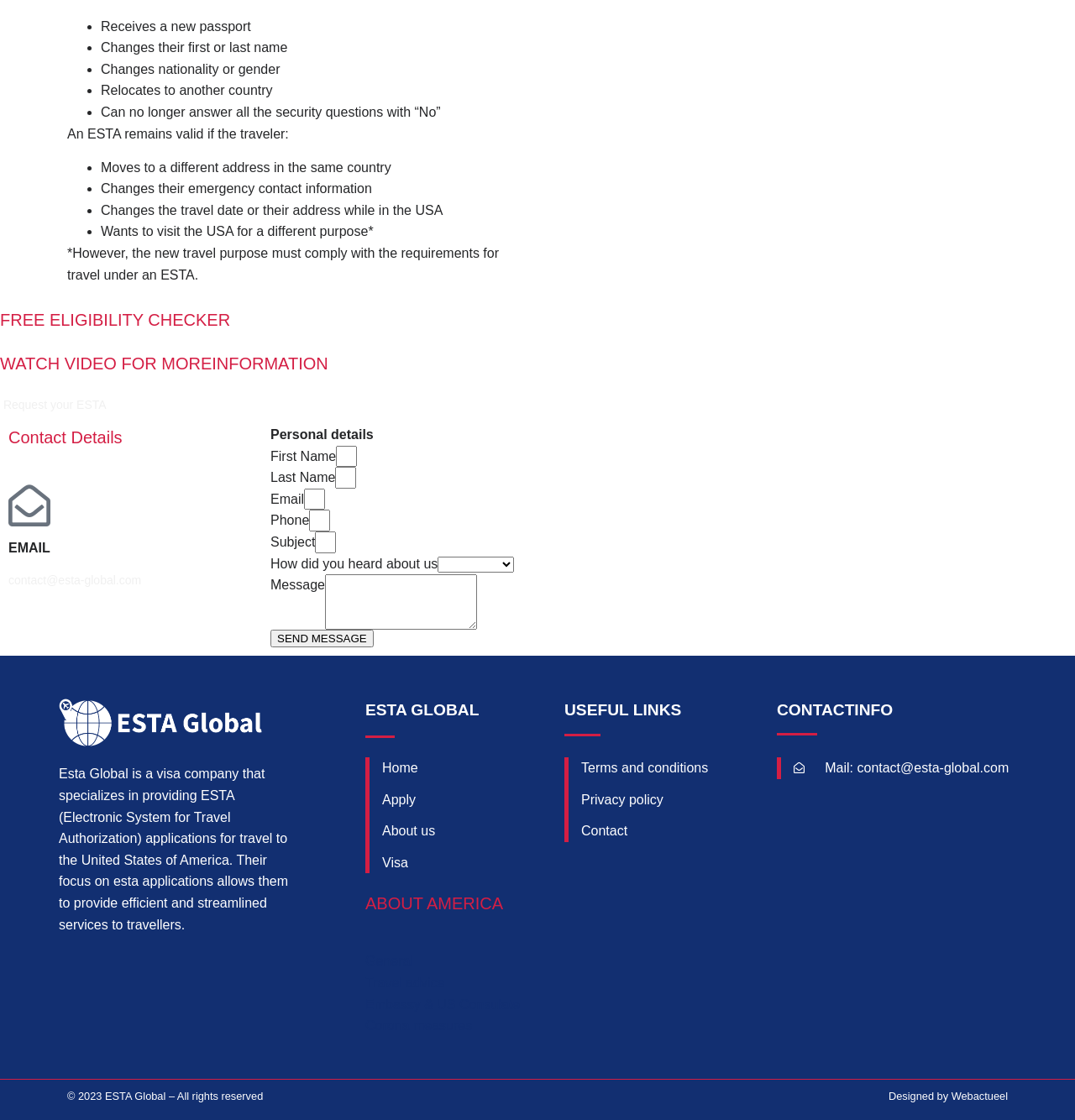Specify the bounding box coordinates for the region that must be clicked to perform the given instruction: "Request your ESTA".

[0.0, 0.355, 0.099, 0.367]